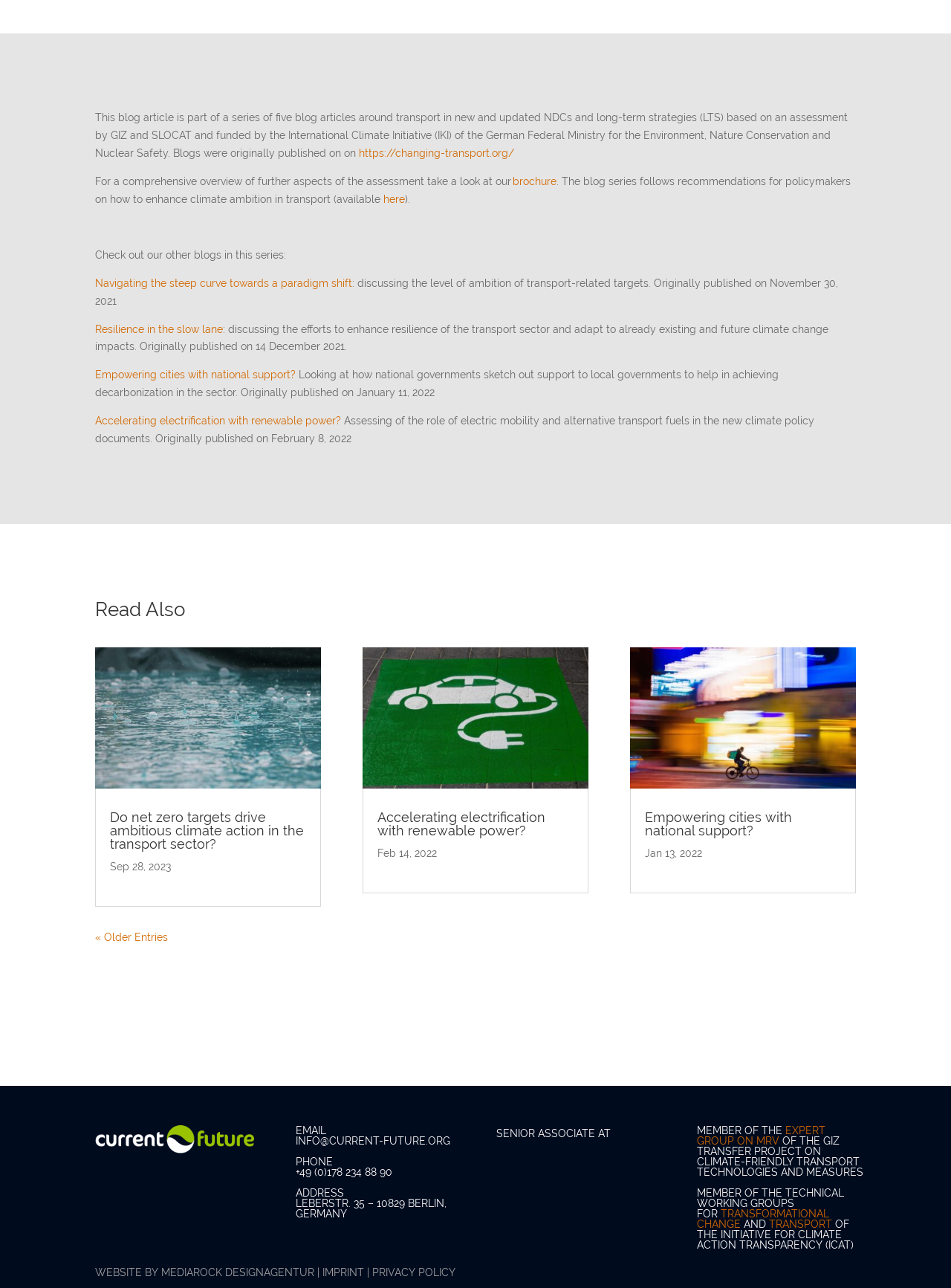Identify the bounding box coordinates for the UI element described as: "Ending Hunger".

None